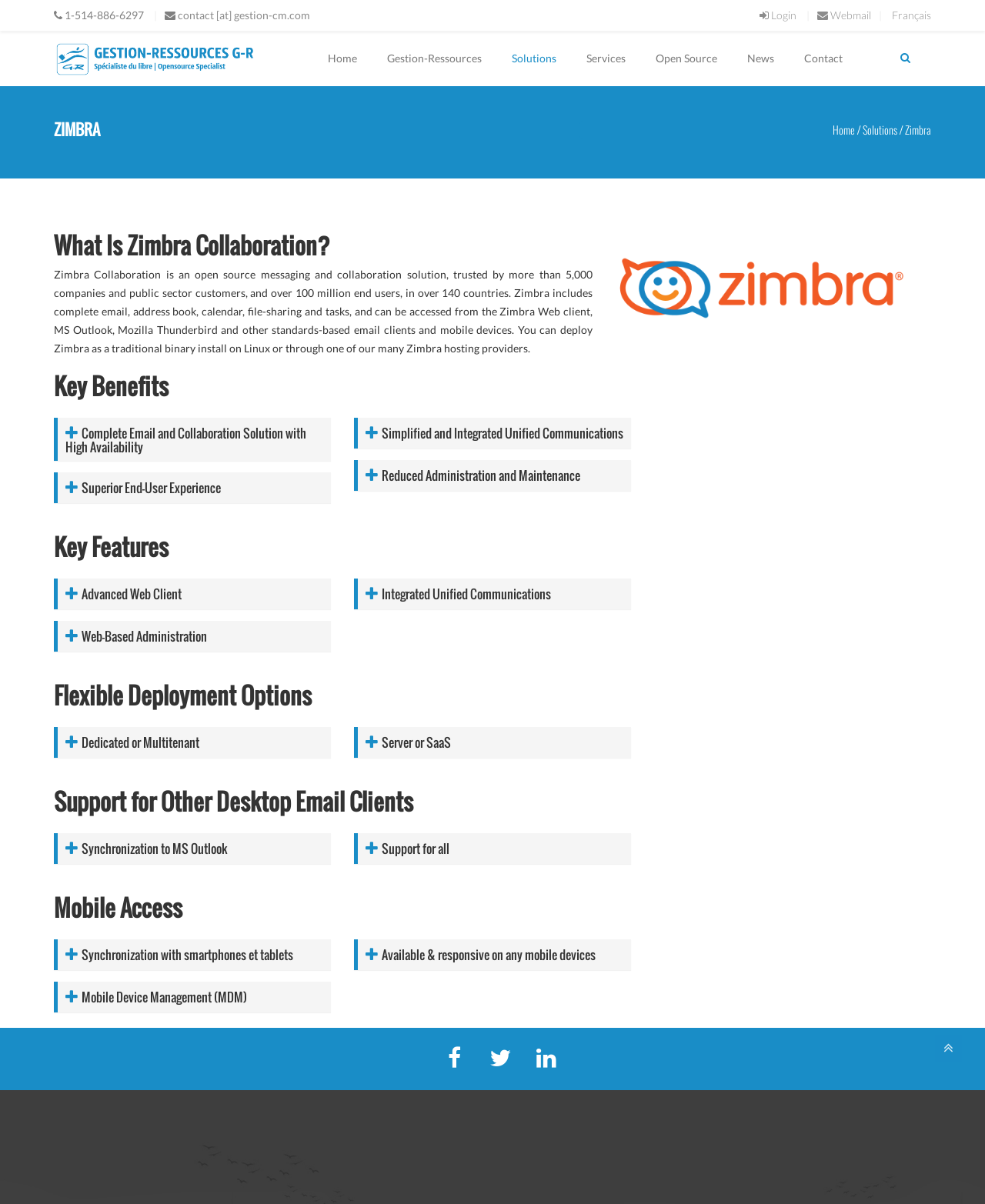Determine the bounding box coordinates of the clickable element to achieve the following action: 'Click on the 'Solutions' link'. Provide the coordinates as four float values between 0 and 1, formatted as [left, top, right, bottom].

[0.505, 0.026, 0.579, 0.072]